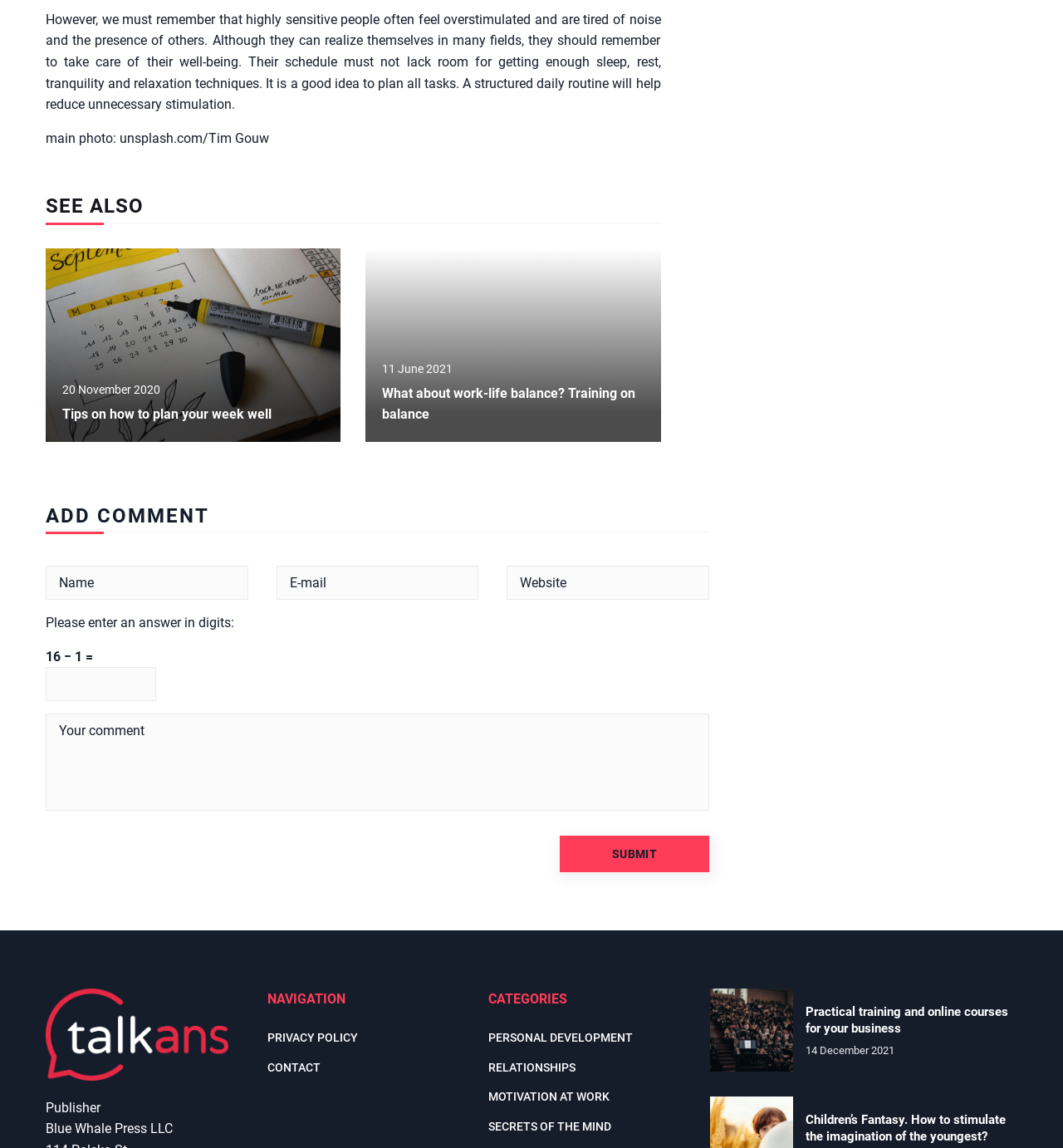What is the category of the article 'What about work-life balance? Training on balance'?
Answer with a single word or short phrase according to what you see in the image.

Personal Development